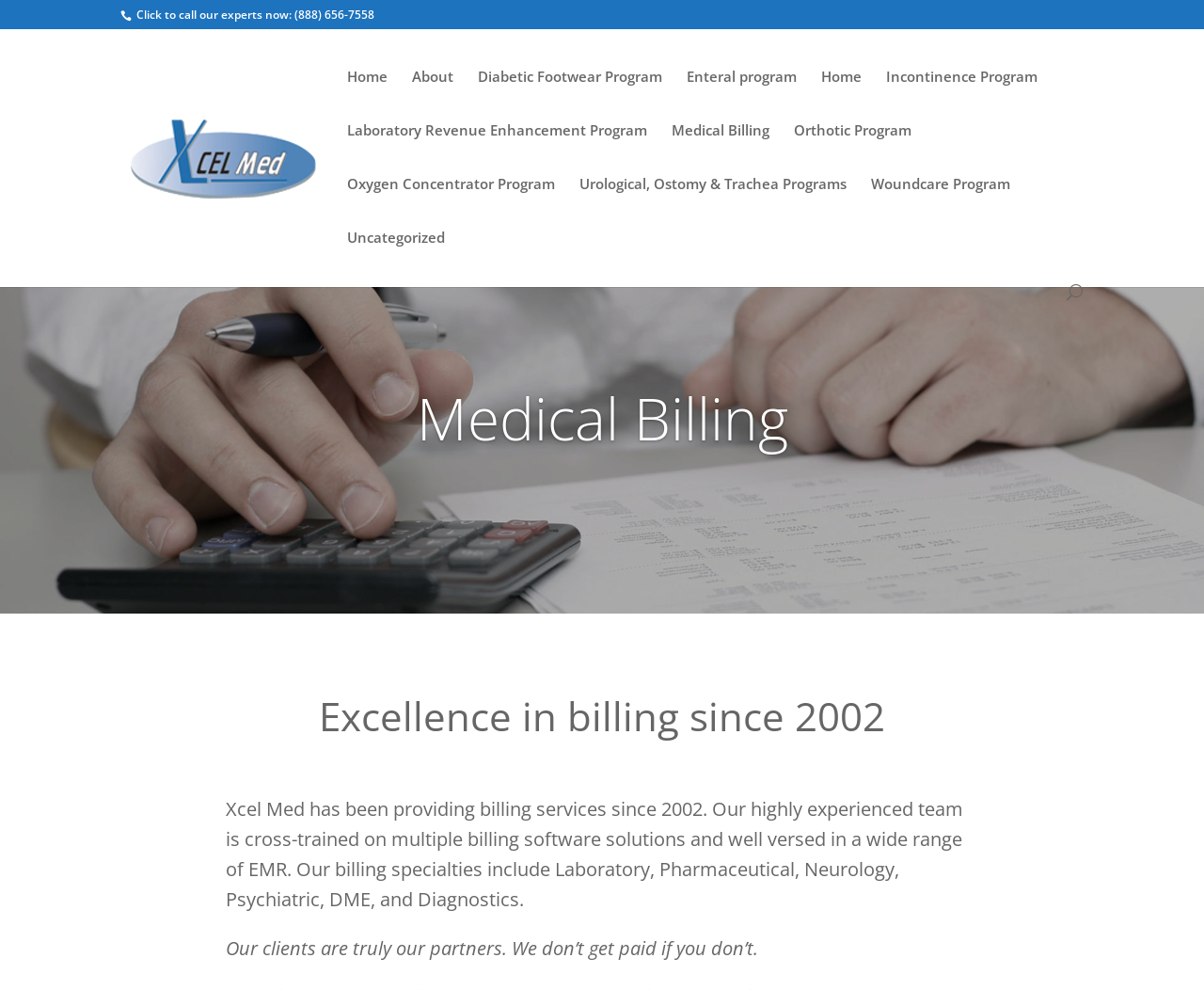Identify the bounding box for the described UI element. Provide the coordinates in (top-left x, top-left y, bottom-right x, bottom-right y) format with values ranging from 0 to 1: Medical Billing

[0.558, 0.125, 0.639, 0.179]